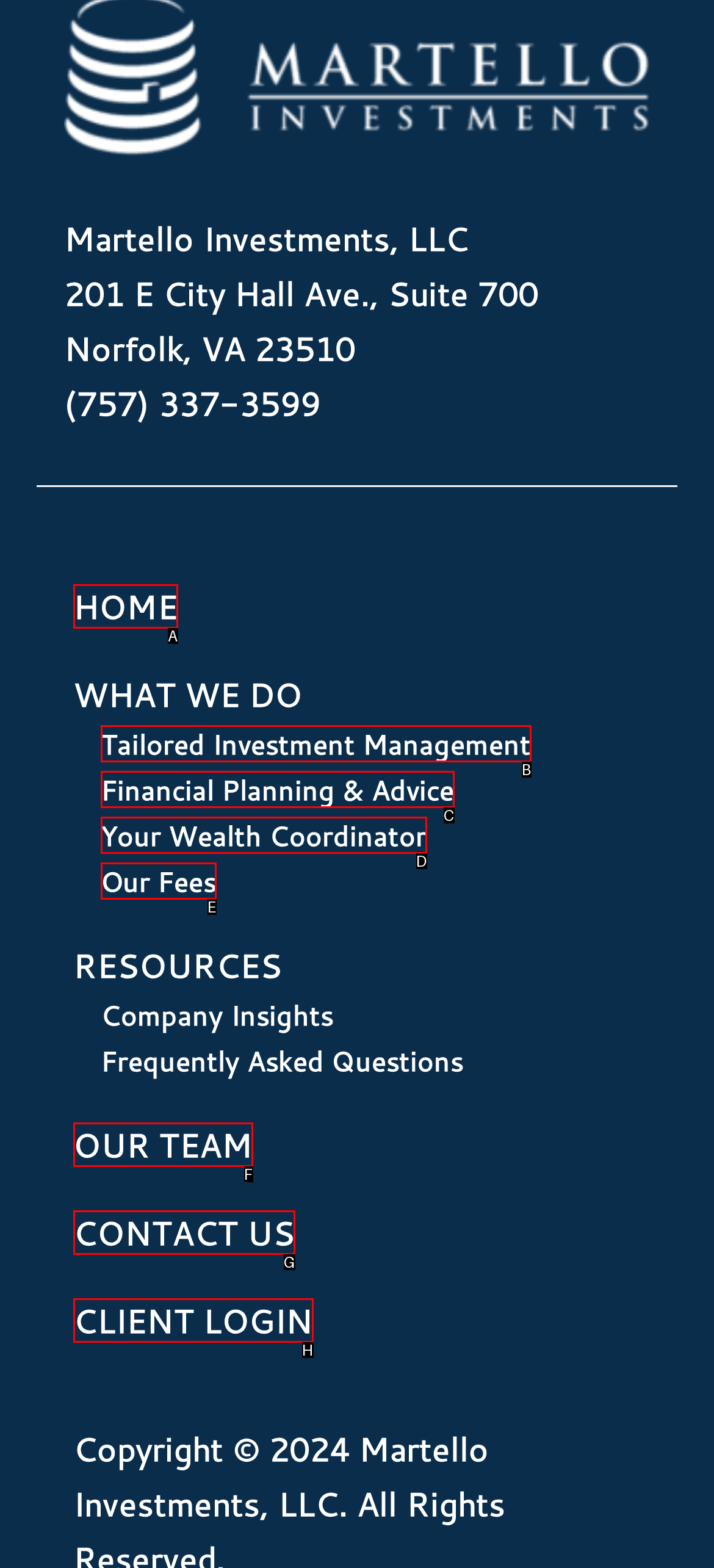Identify the HTML element that best matches the description: Client Login. Provide your answer by selecting the corresponding letter from the given options.

H